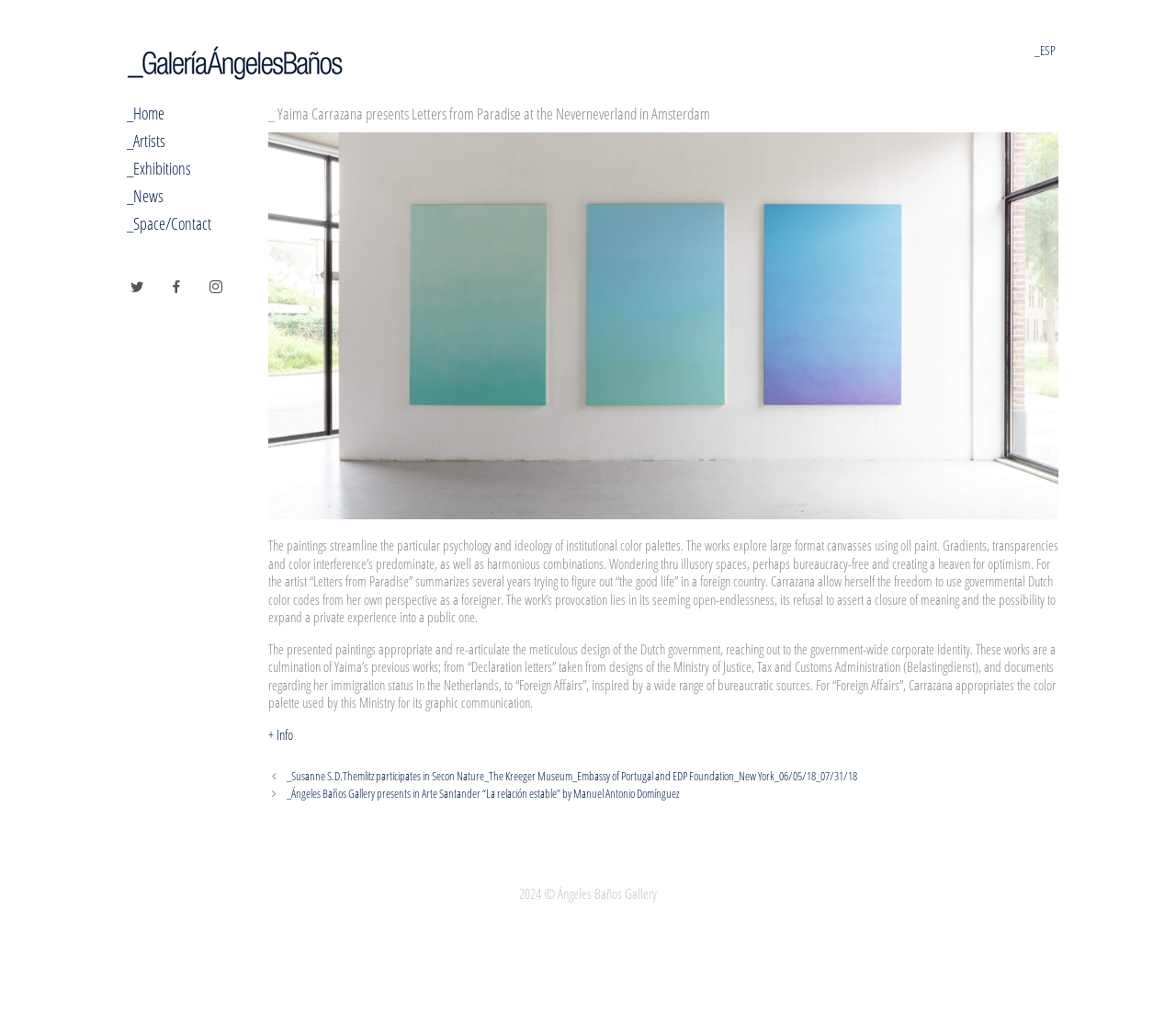What is the language of the webpage?
Use the information from the image to give a detailed answer to the question.

I inferred the language of the webpage by reading the text content of the webpage, which appears to be written in English. Although there is a link '_ESP' which might suggest a Spanish version, the main content of the webpage is in English.